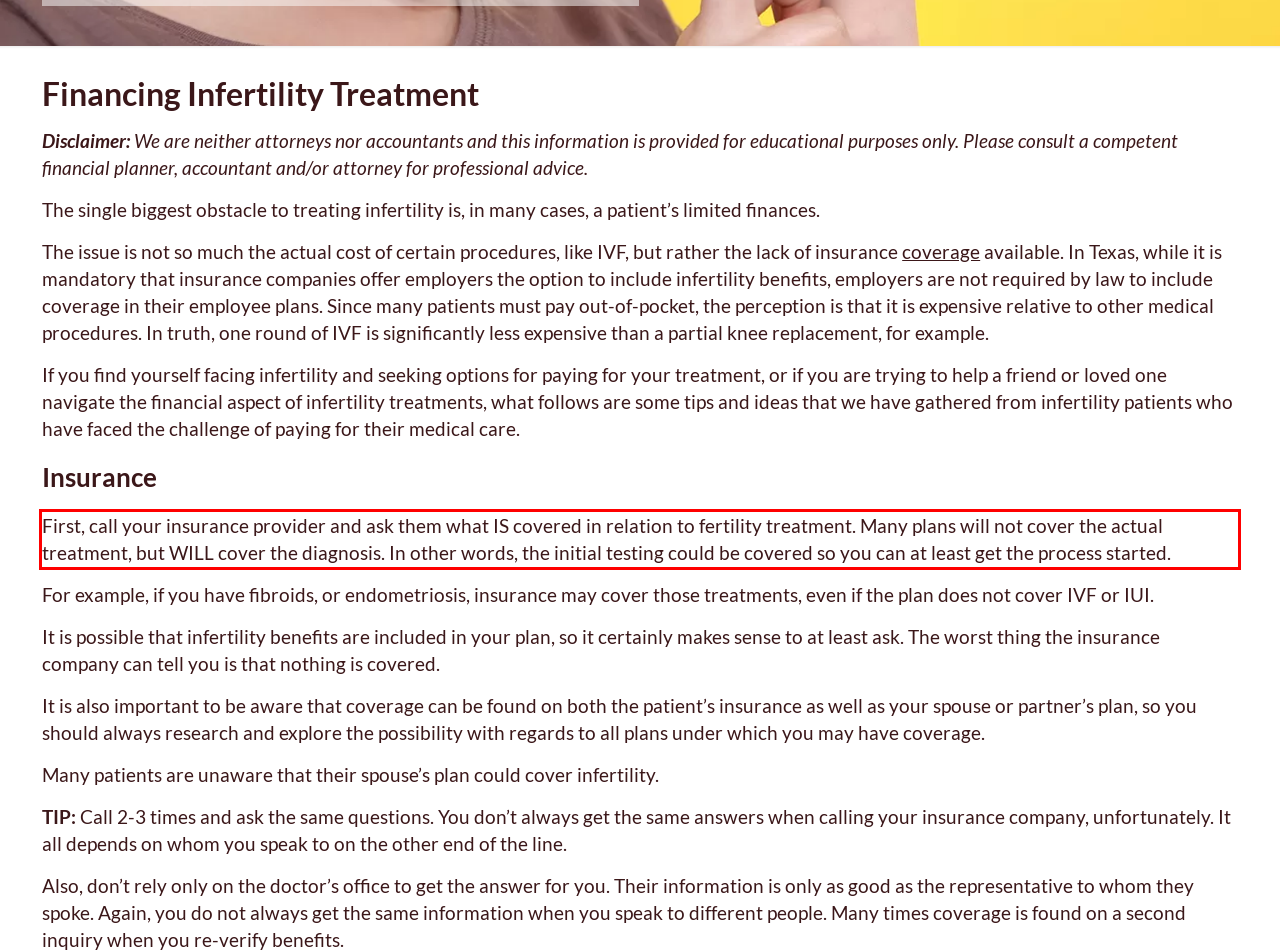You are provided with a screenshot of a webpage containing a red bounding box. Please extract the text enclosed by this red bounding box.

First, call your insurance provider and ask them what IS covered in relation to fertility treatment. Many plans will not cover the actual treatment, but WILL cover the diagnosis. In other words, the initial testing could be covered so you can at least get the process started.